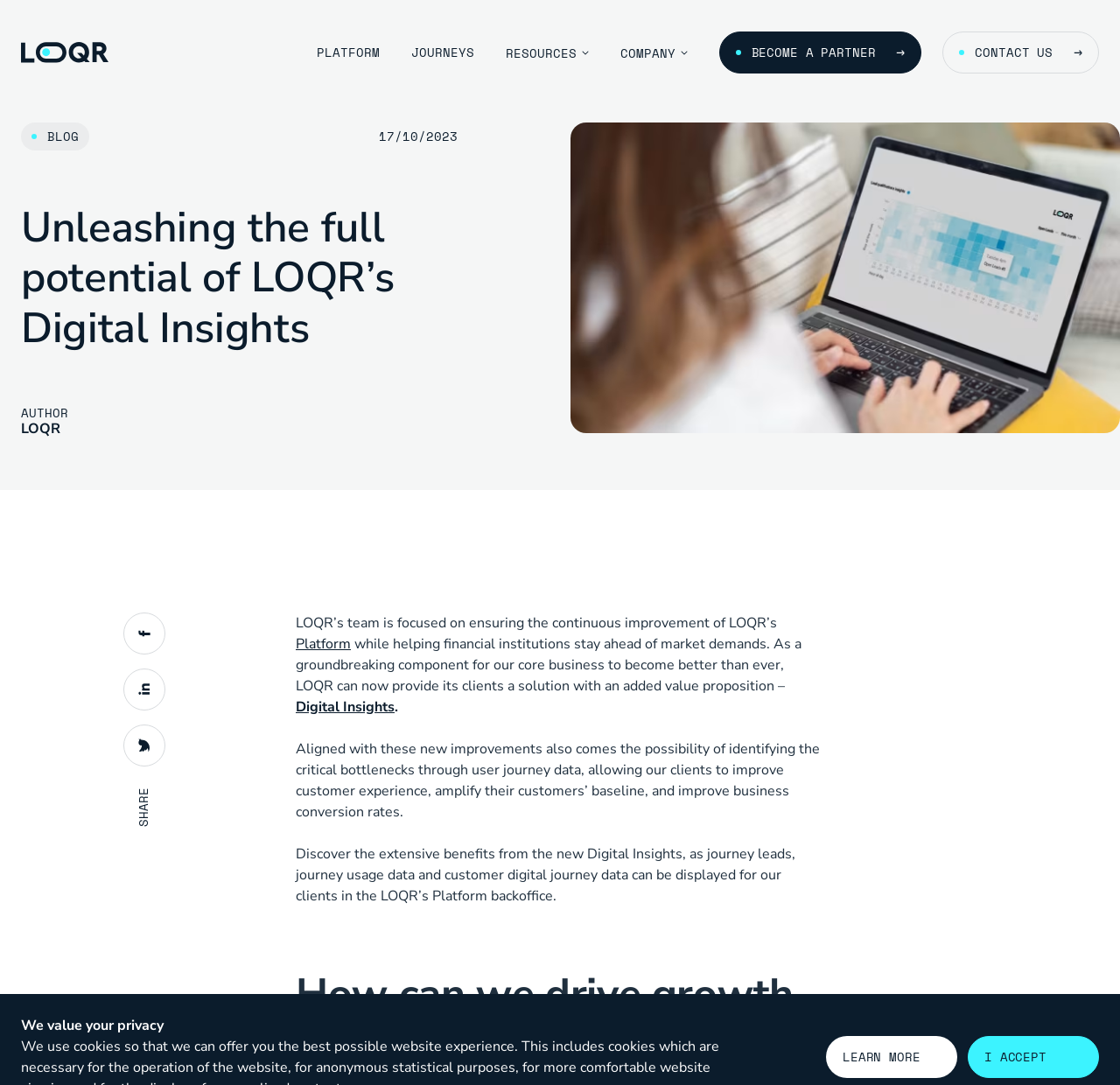Please give the bounding box coordinates of the area that should be clicked to fulfill the following instruction: "Explore the RESOURCES button". The coordinates should be in the format of four float numbers from 0 to 1, i.e., [left, top, right, bottom].

[0.442, 0.035, 0.535, 0.062]